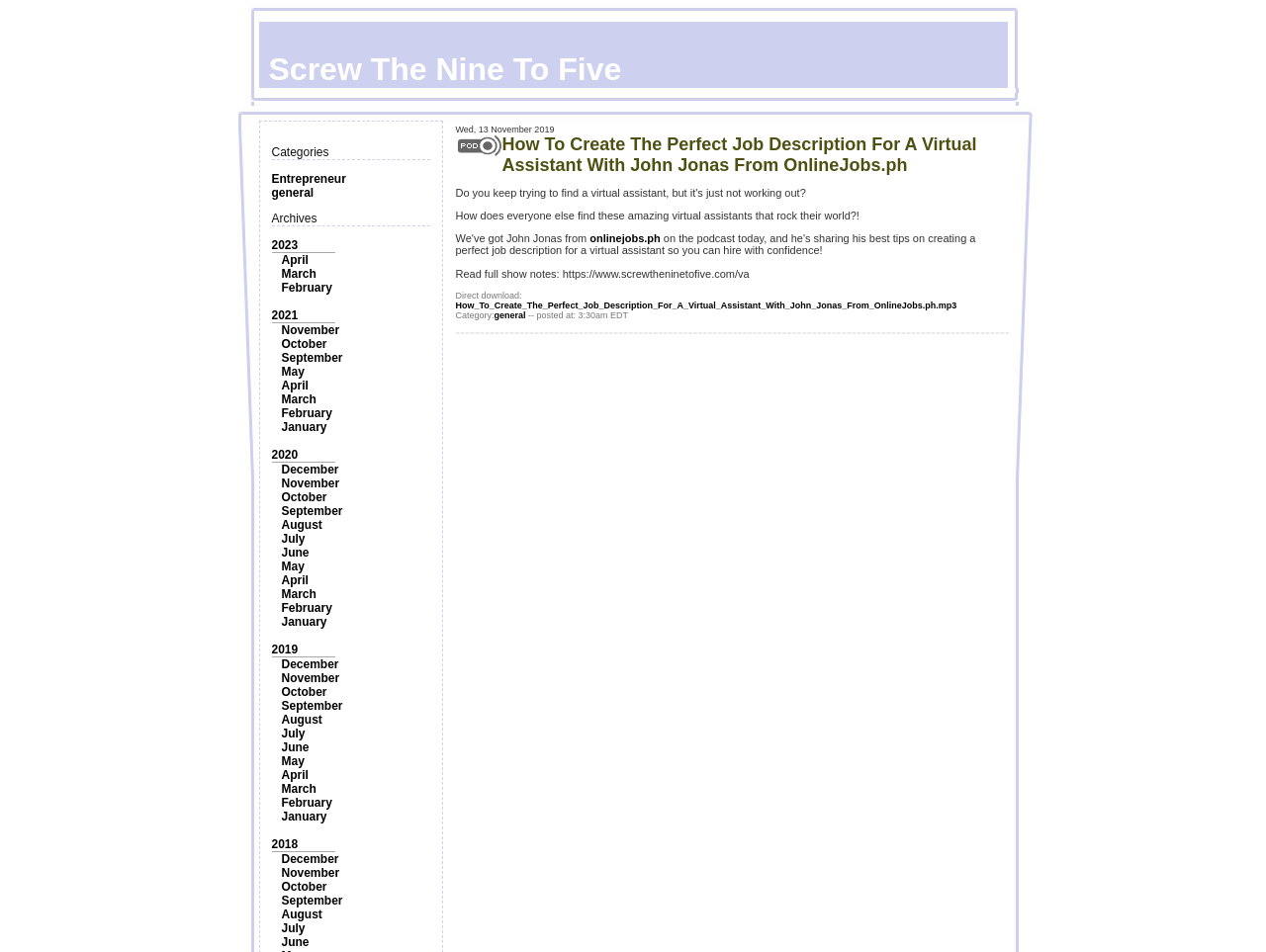Locate the bounding box coordinates of the area that needs to be clicked to fulfill the following instruction: "Download the 'How_To_Create_The_Perfect_Job_Description_For_A_Virtual_Assistant_With_John_Jonas_From_OnlineJobs.ph.mp3' file". The coordinates should be in the format of four float numbers between 0 and 1, namely [left, top, right, bottom].

[0.36, 0.316, 0.756, 0.326]